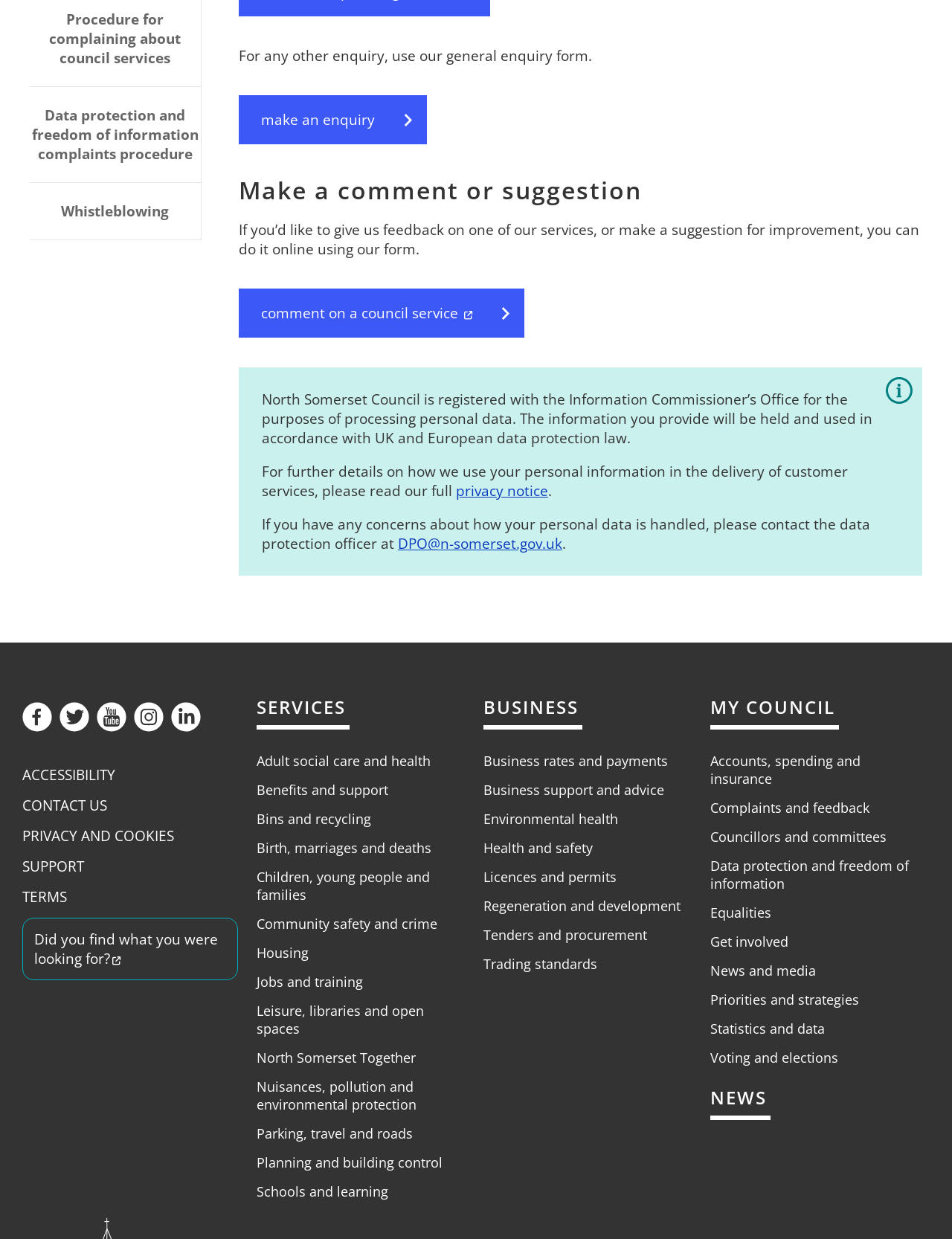Find the bounding box coordinates of the area that needs to be clicked in order to achieve the following instruction: "View privacy notice". The coordinates should be specified as four float numbers between 0 and 1, i.e., [left, top, right, bottom].

[0.479, 0.388, 0.576, 0.404]